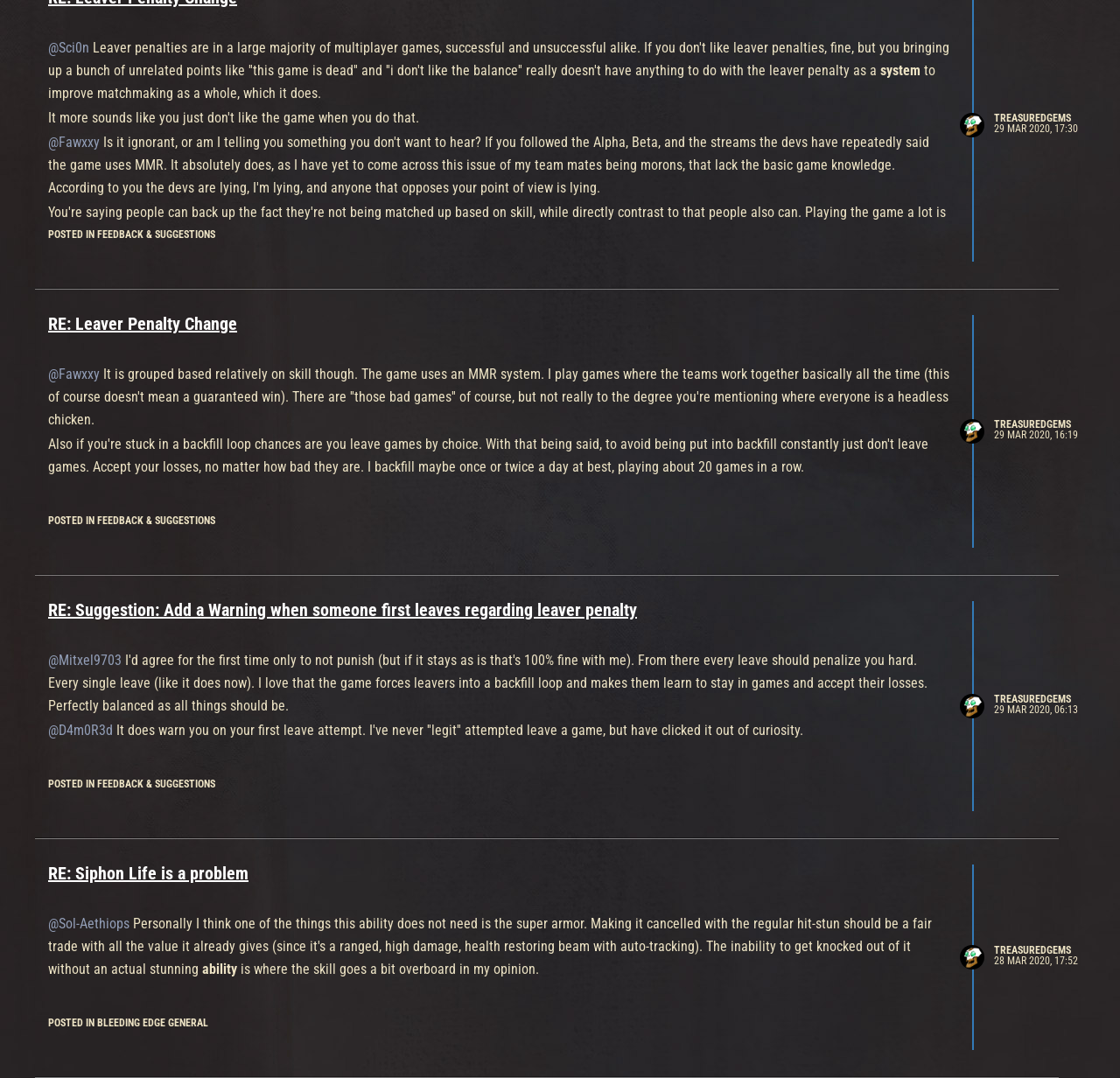Using details from the image, please answer the following question comprehensively:
How many posts are there in the FEEDBACK & SUGGESTIONS category?

There are three posts in the FEEDBACK & SUGGESTIONS category, which can be identified by the link elements with the text 'POSTED IN FEEDBACK & SUGGESTIONS' and their corresponding bounding box coordinates